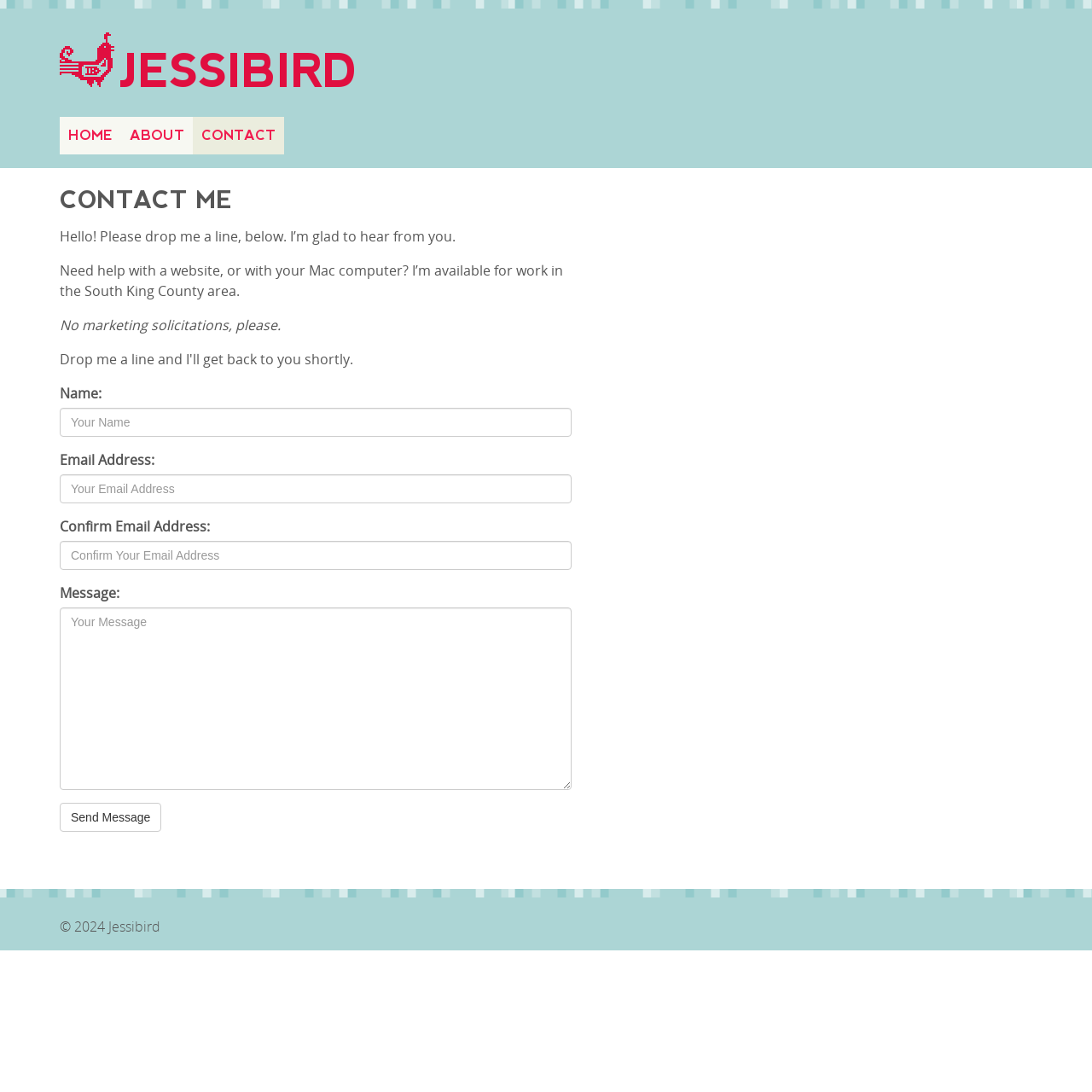Indicate the bounding box coordinates of the element that must be clicked to execute the instruction: "go to HOME page". The coordinates should be given as four float numbers between 0 and 1, i.e., [left, top, right, bottom].

[0.055, 0.107, 0.111, 0.141]